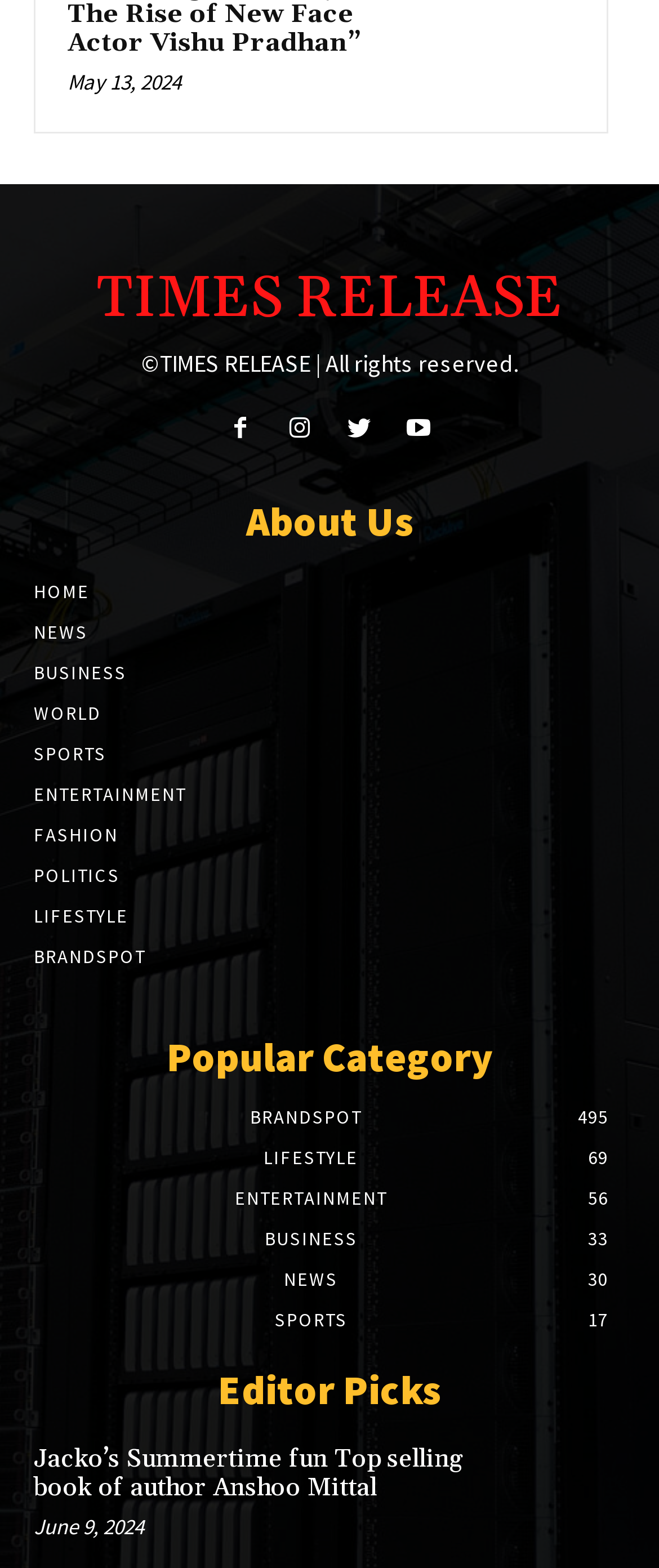Give a short answer using one word or phrase for the question:
What is the title of the book recommended by the editor?

Jacko’s Summertime fun